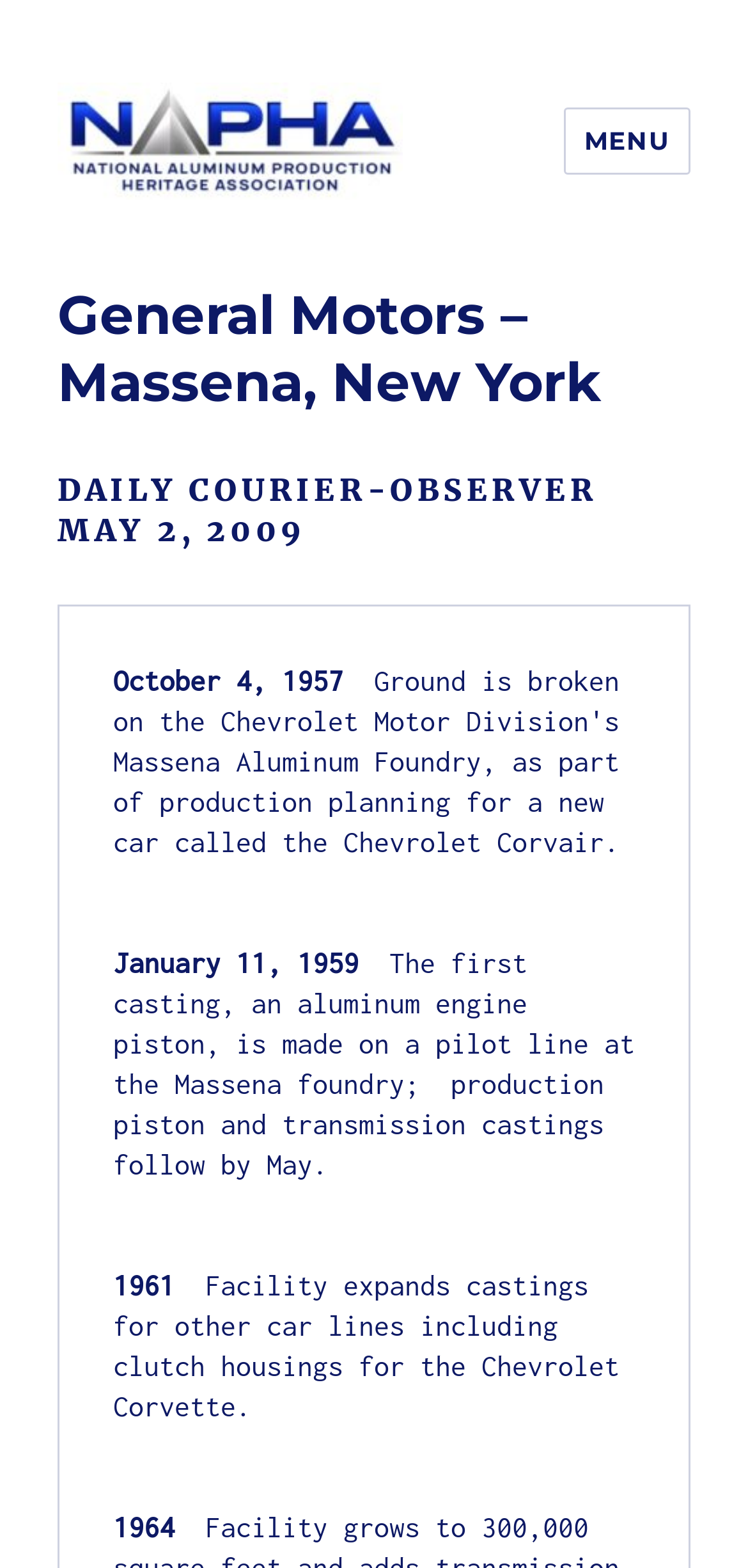What is the date of the first casting?
Using the visual information, respond with a single word or phrase.

October 4, 1957